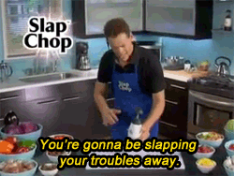What is the design style of the kitchen?
Using the image as a reference, answer with just one word or a short phrase.

Modern